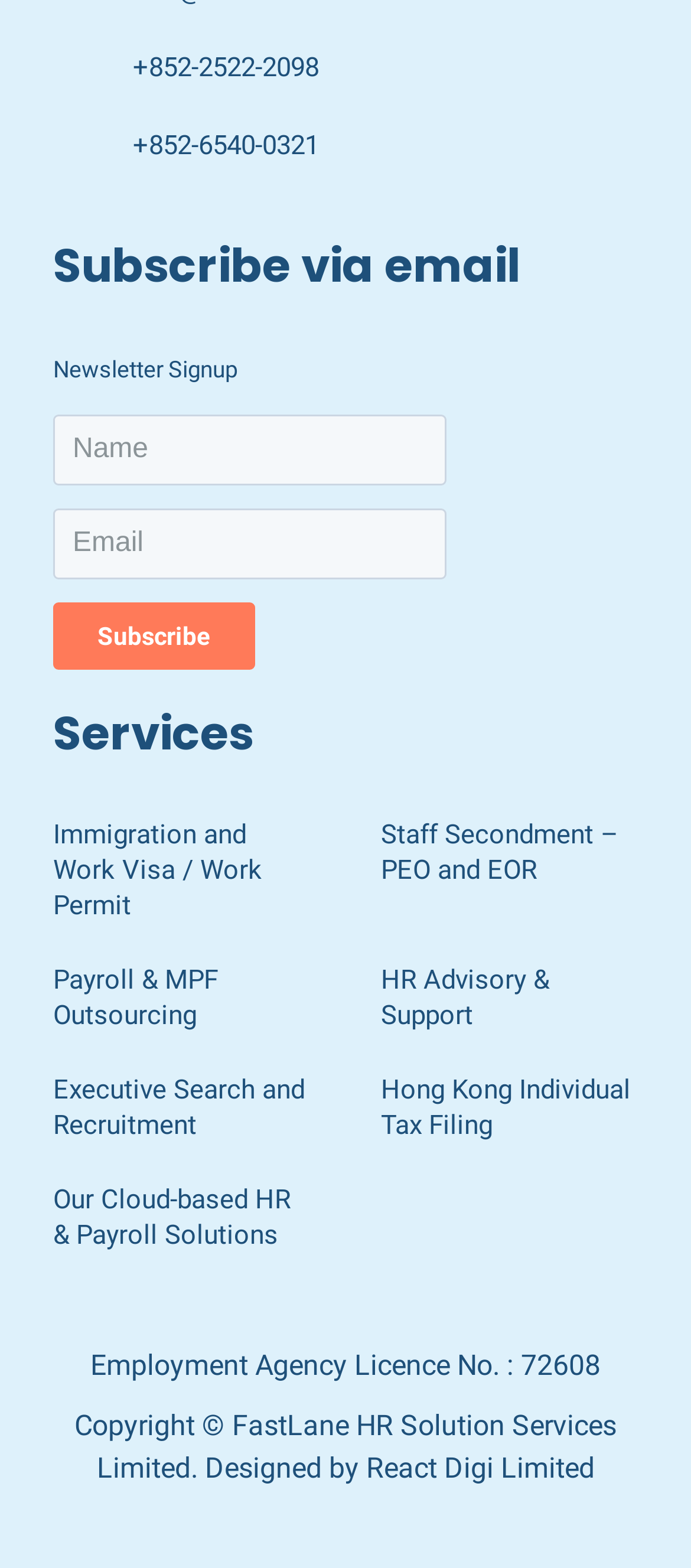Please locate the bounding box coordinates of the element that should be clicked to complete the given instruction: "Learn about Immigration and Work Visa".

[0.077, 0.52, 0.449, 0.588]